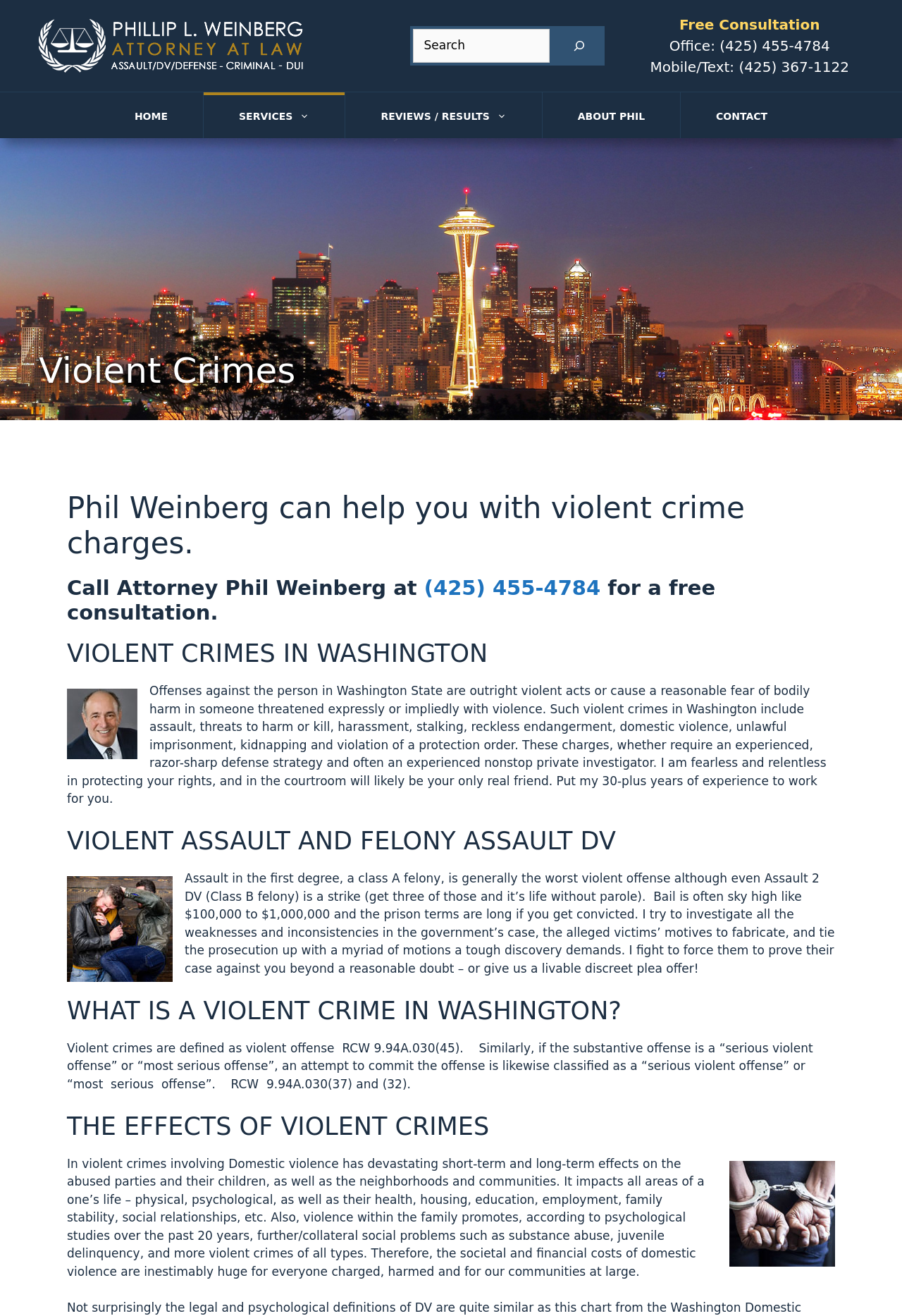Locate the bounding box coordinates of the clickable area to execute the instruction: "Visit the HOME page". Provide the coordinates as four float numbers between 0 and 1, represented as [left, top, right, bottom].

[0.11, 0.07, 0.225, 0.104]